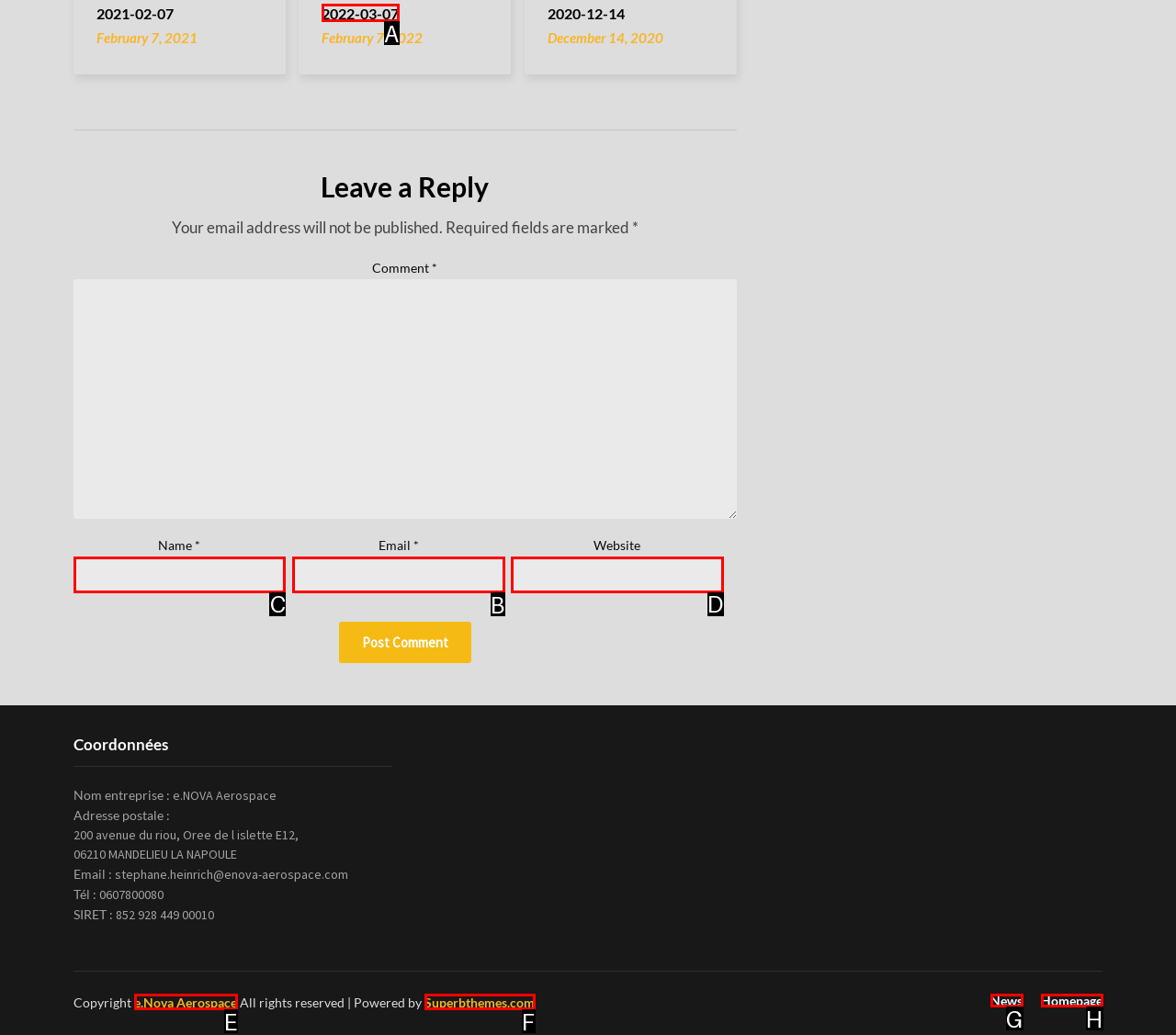To perform the task "Enter your email address in the 'Email' field", which UI element's letter should you select? Provide the letter directly.

B